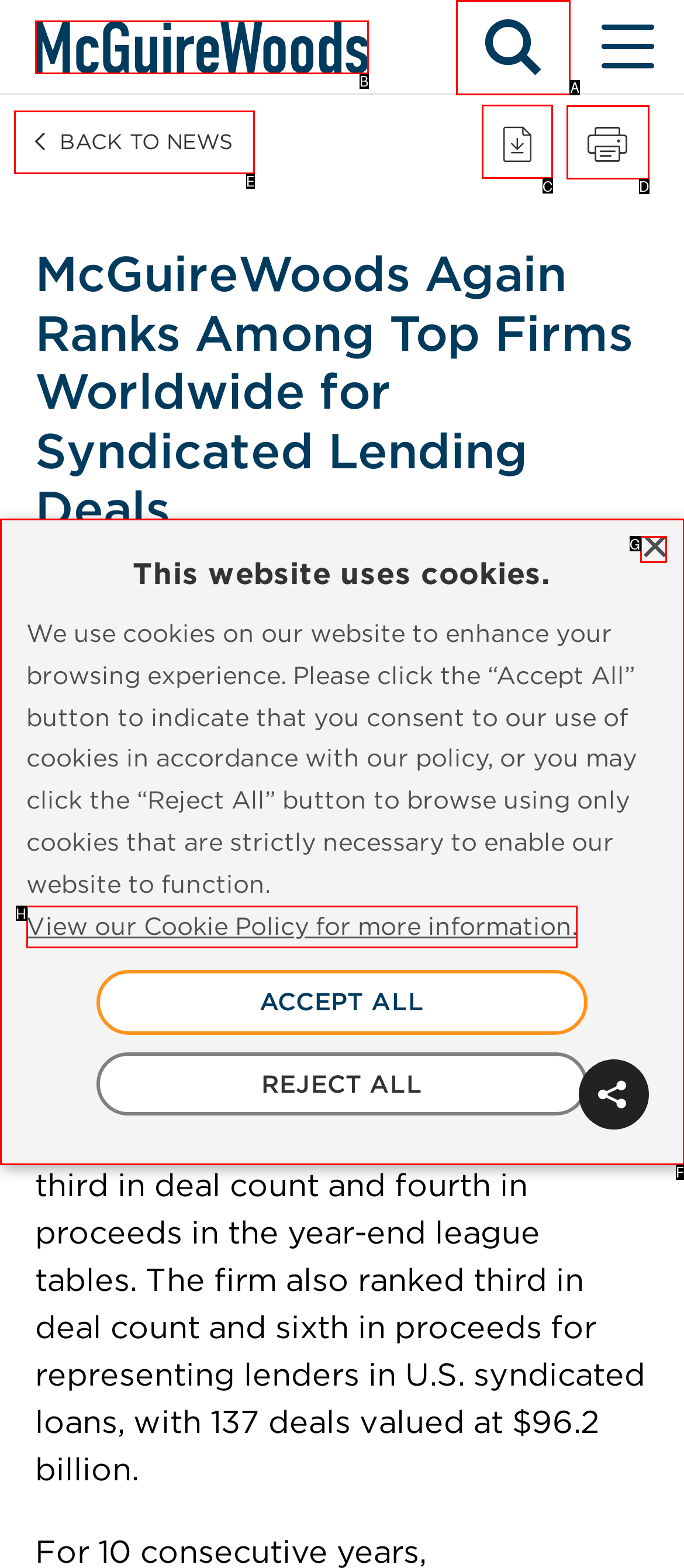Tell me which one HTML element I should click to complete the following task: Download the PDF Answer with the option's letter from the given choices directly.

C